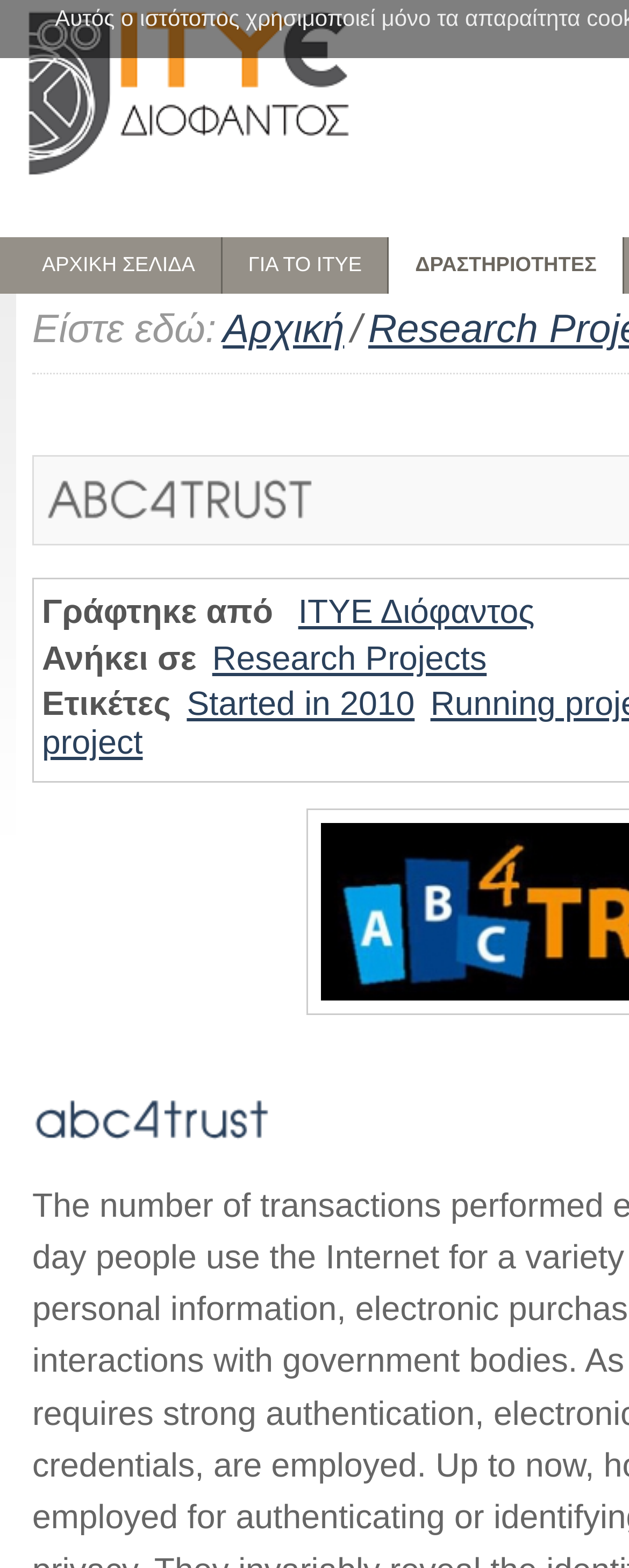Who is the author of the content?
Based on the screenshot, respond with a single word or phrase.

ΙΤΥΕ Διόφαντος